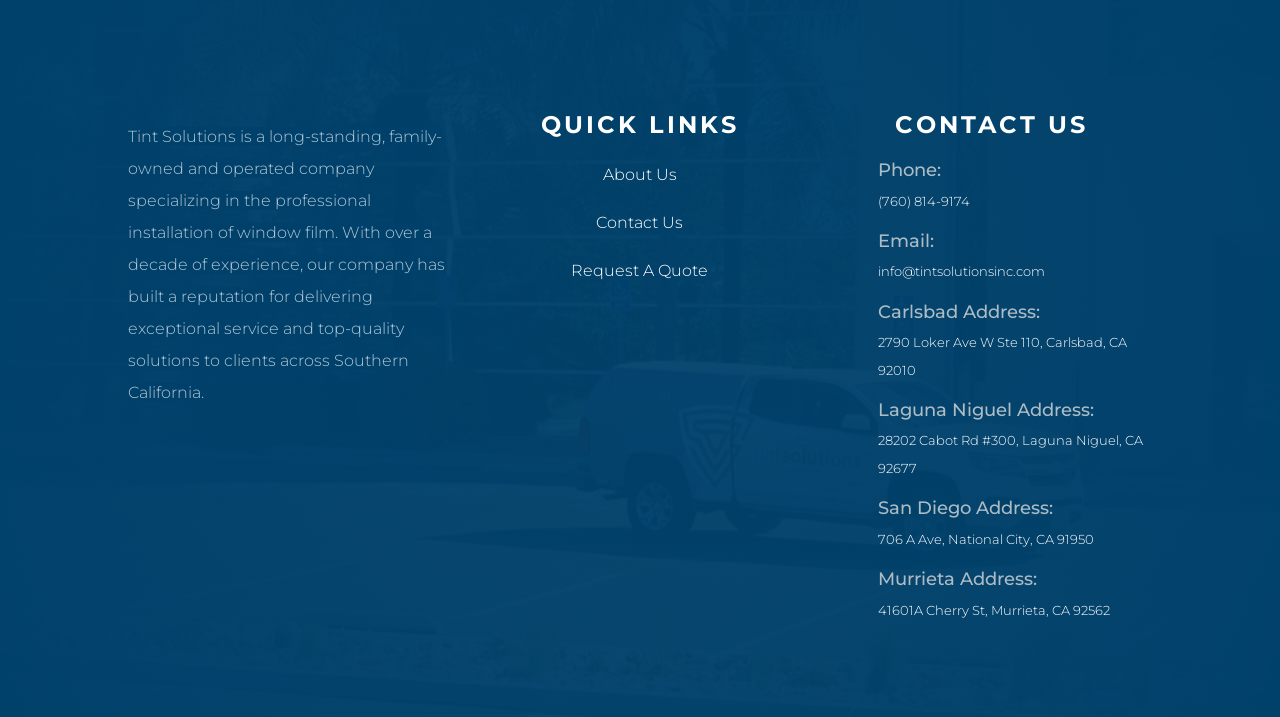Point out the bounding box coordinates of the section to click in order to follow this instruction: "Click on 'About Us'".

[0.471, 0.23, 0.529, 0.257]